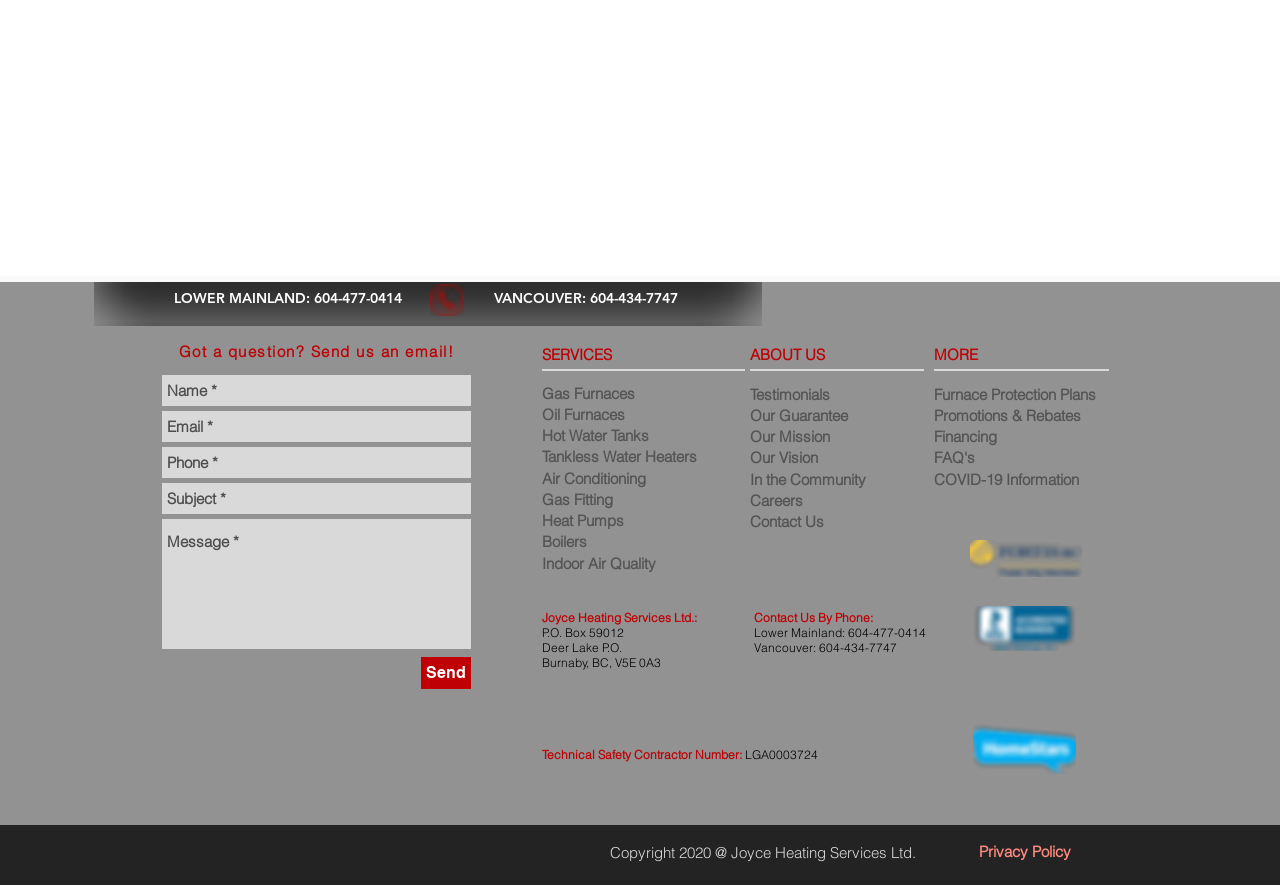Determine the bounding box coordinates of the clickable area required to perform the following instruction: "Send an email". The coordinates should be represented as four float numbers between 0 and 1: [left, top, right, bottom].

[0.329, 0.743, 0.368, 0.779]